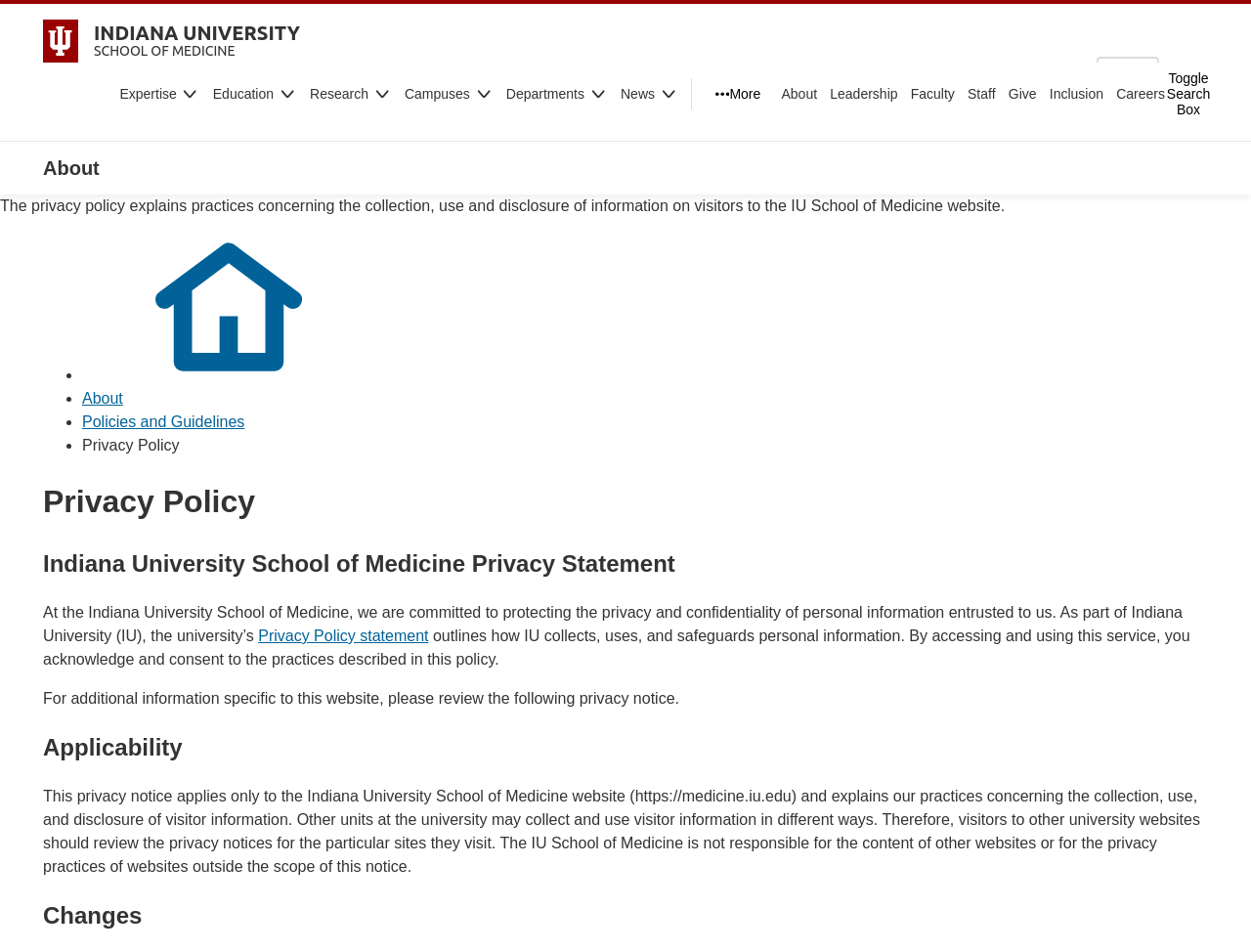What is the name of the school?
Ensure your answer is thorough and detailed.

I found the answer by looking at the top-left corner of the webpage, where the school's logo and name are displayed. The image 'Indiana University School of Medicine' is accompanied by the link 'Indiana University School of Medicine INDIANA UNIVERSITY SCHOOL OF MEDICINE', which indicates that this is the name of the school.